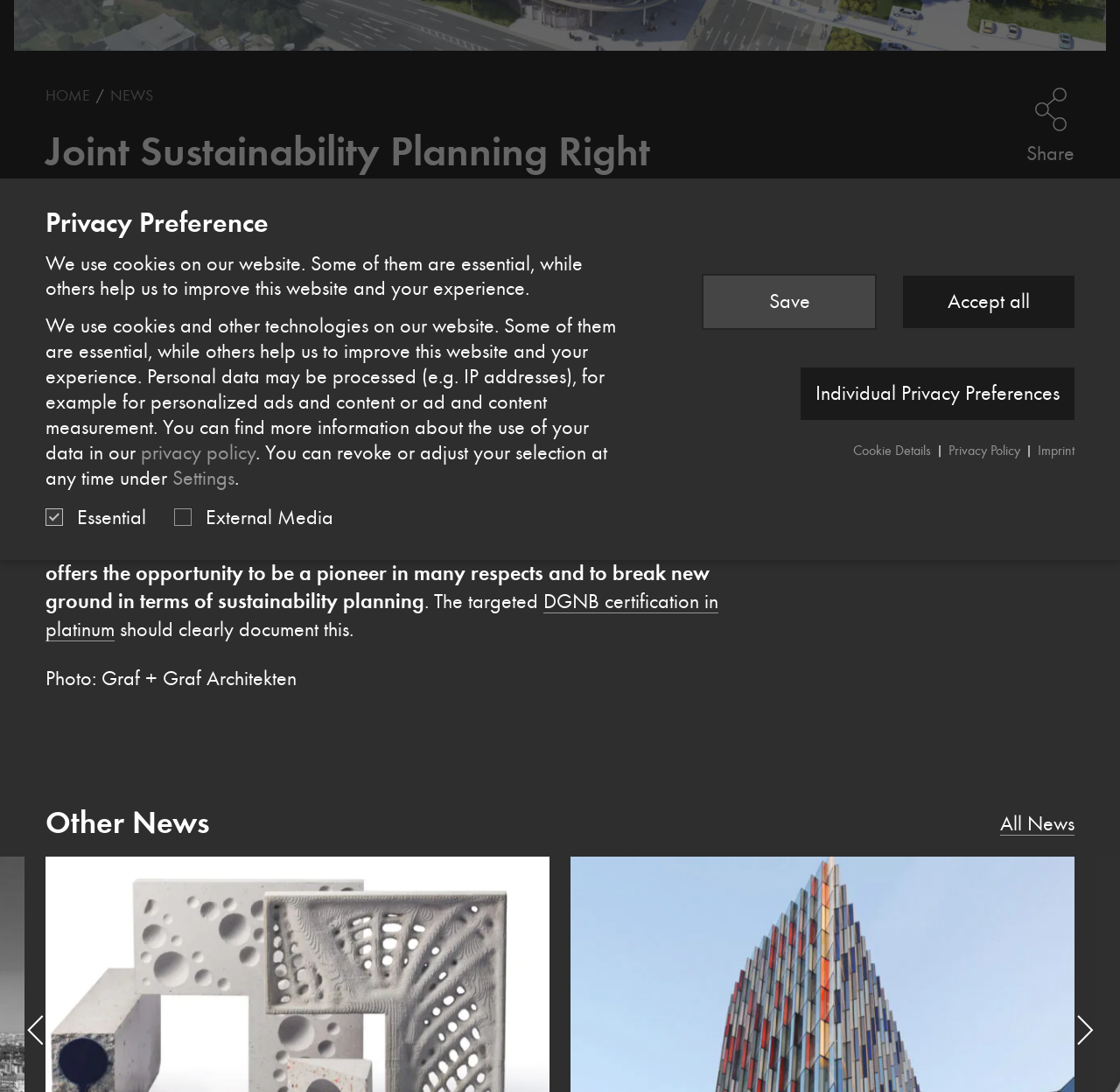Extract the bounding box coordinates for the described element: "aria-label="Share to facebook"". The coordinates should be represented as four float numbers between 0 and 1: [left, top, right, bottom].

[0.709, 0.087, 0.76, 0.14]